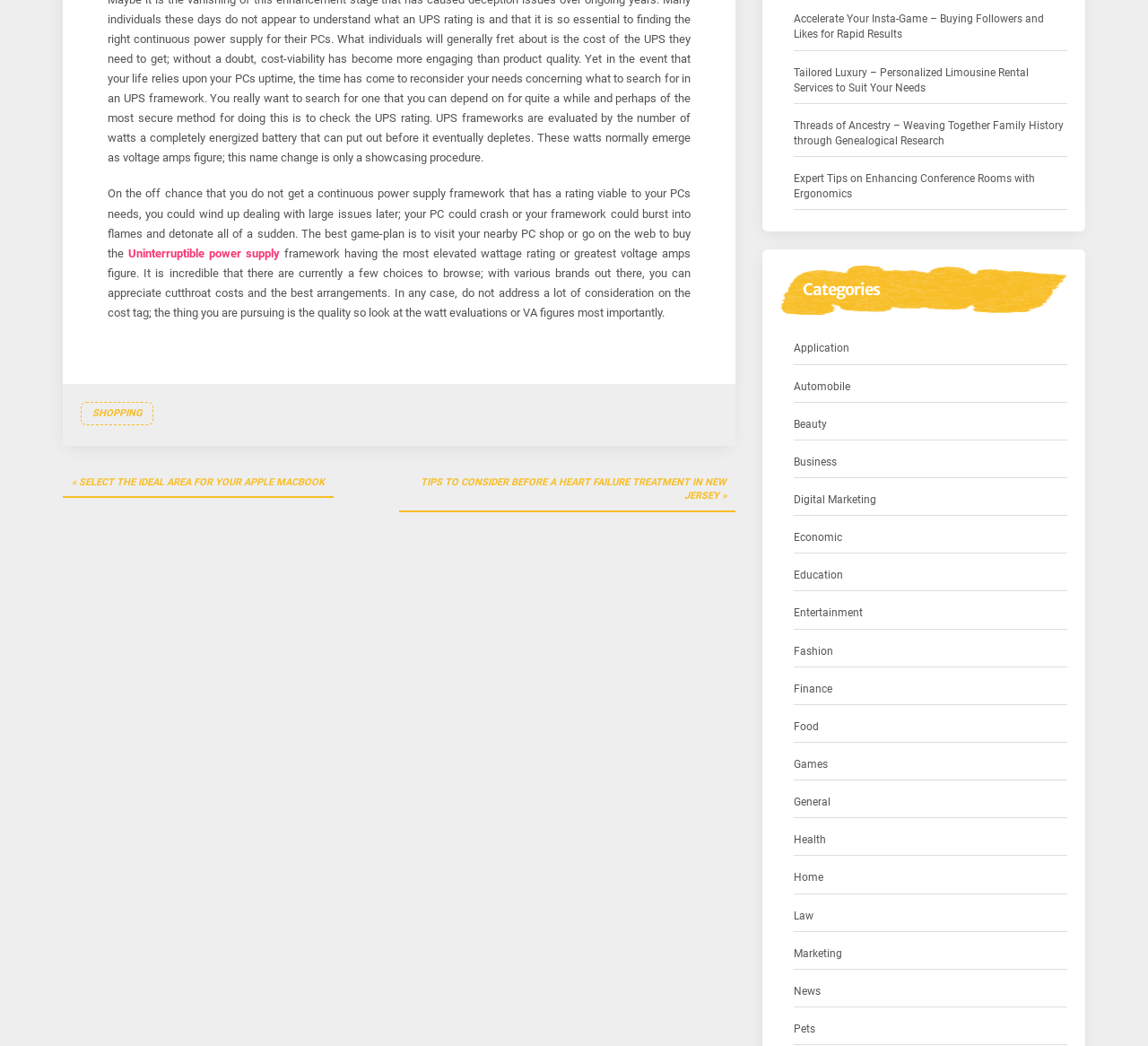Locate the bounding box coordinates for the element described below: "Entertainment". The coordinates must be four float values between 0 and 1, formatted as [left, top, right, bottom].

[0.691, 0.578, 0.752, 0.596]